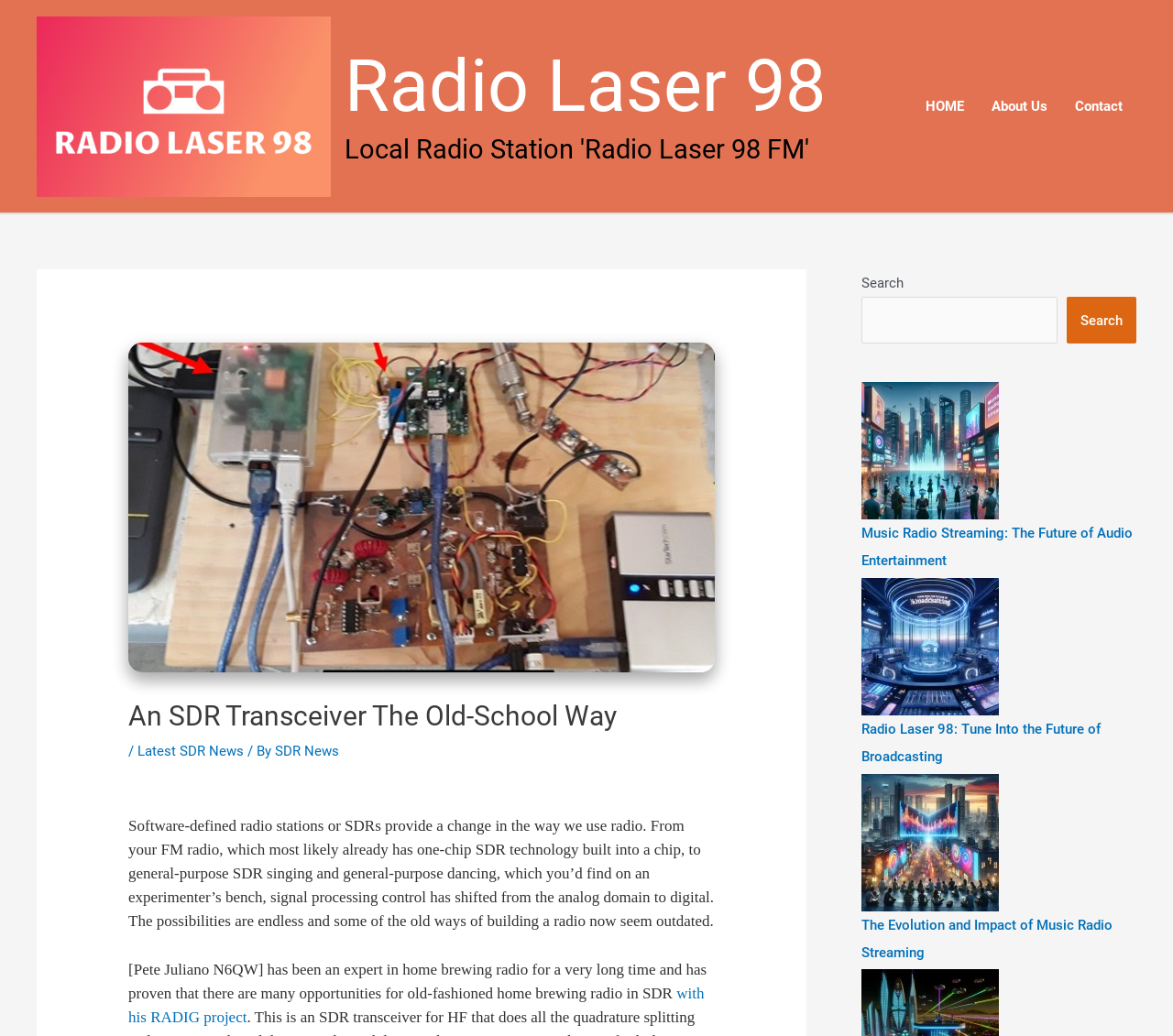What is the name of the expert mentioned on the webpage?
Based on the visual details in the image, please answer the question thoroughly.

I determined the answer by reading the static text on the webpage, which mentions '[Pete Juliano N6QW] has been an expert in home brewing radio for a very long time...'. This suggests that Pete Juliano N6QW is the name of the expert mentioned on the webpage.